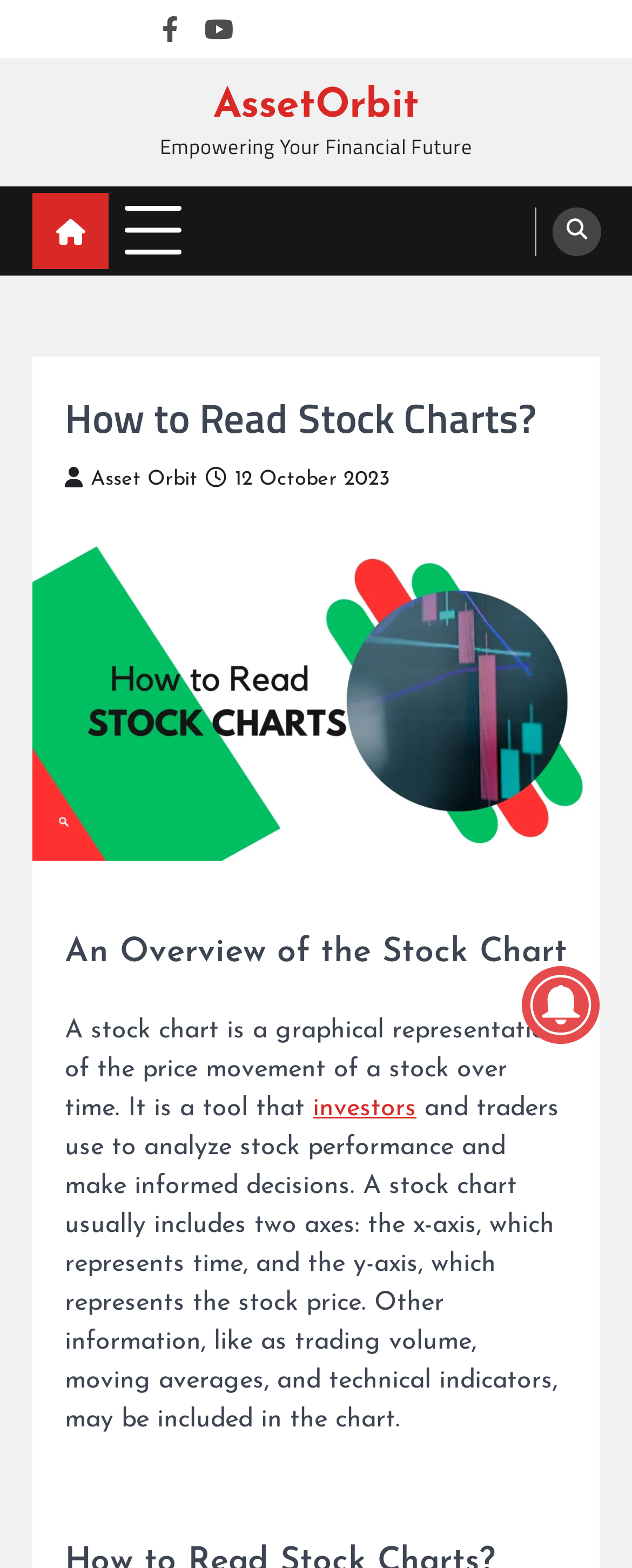Give a concise answer using one word or a phrase to the following question:
What is a stock chart?

Graphical representation of stock price